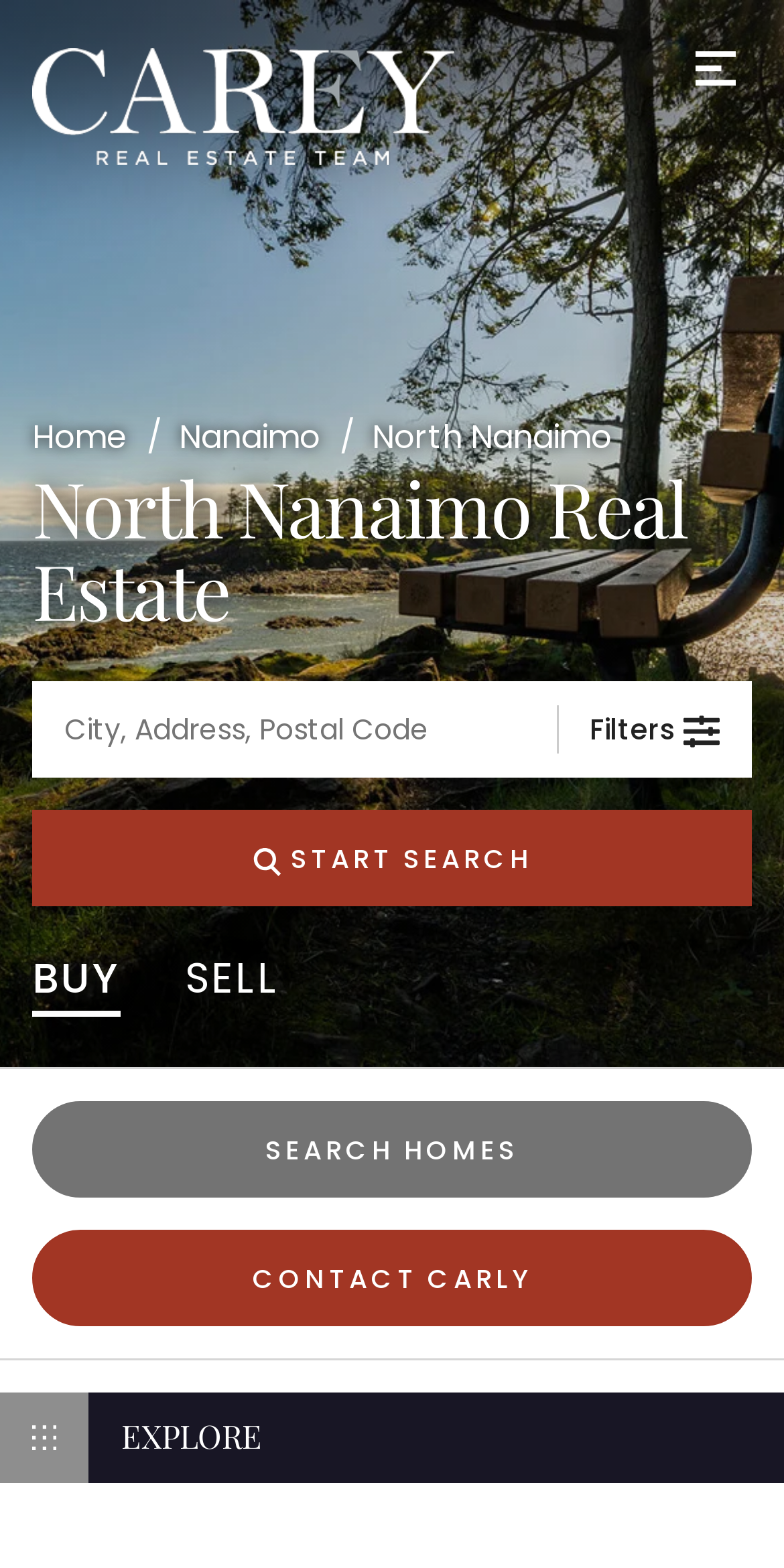Please identify the bounding box coordinates of the area I need to click to accomplish the following instruction: "Get value".

[0.041, 0.589, 0.128, 0.65]